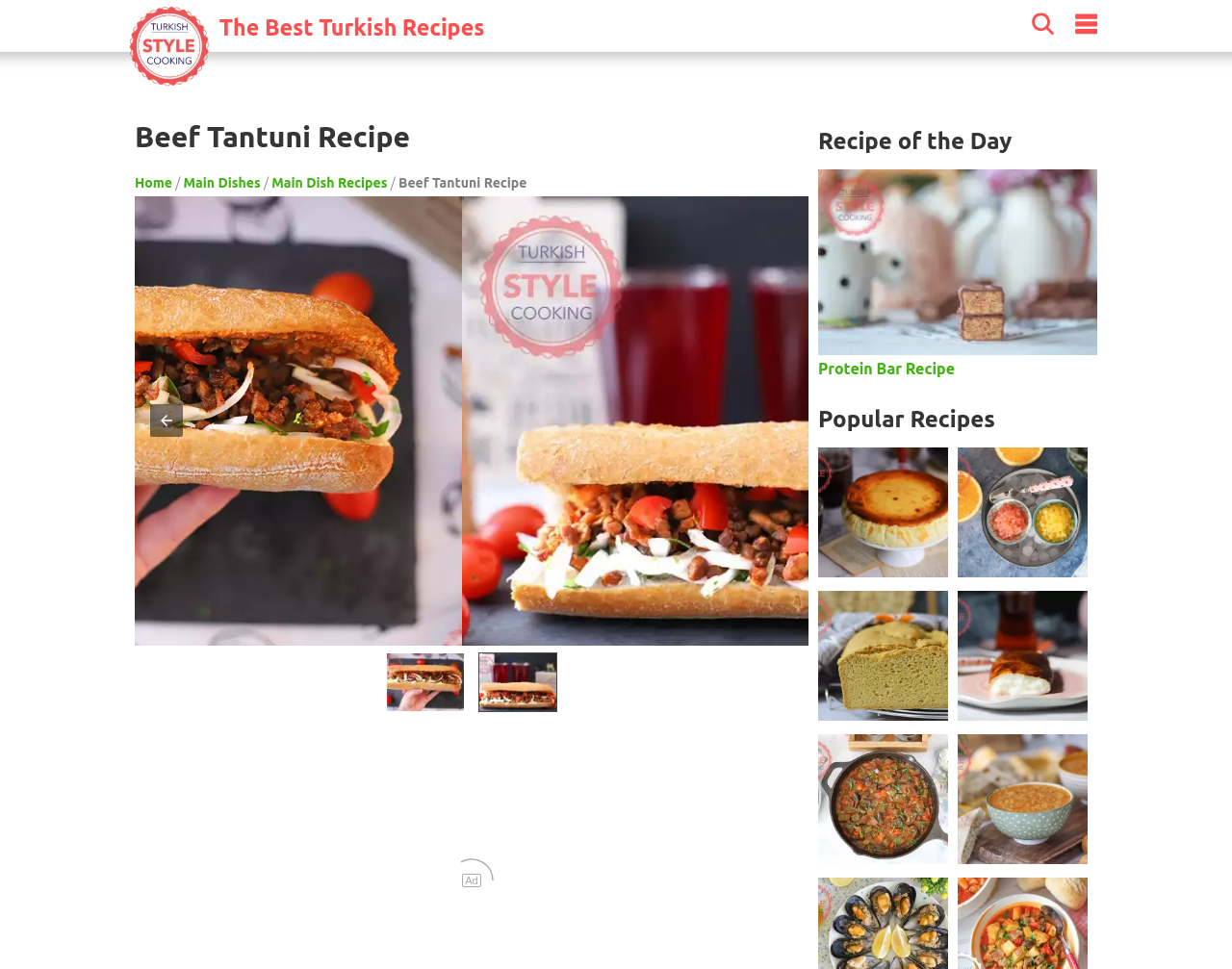Please specify the bounding box coordinates for the clickable region that will help you carry out the instruction: "Click on the 'Home' link".

[0.109, 0.181, 0.14, 0.197]